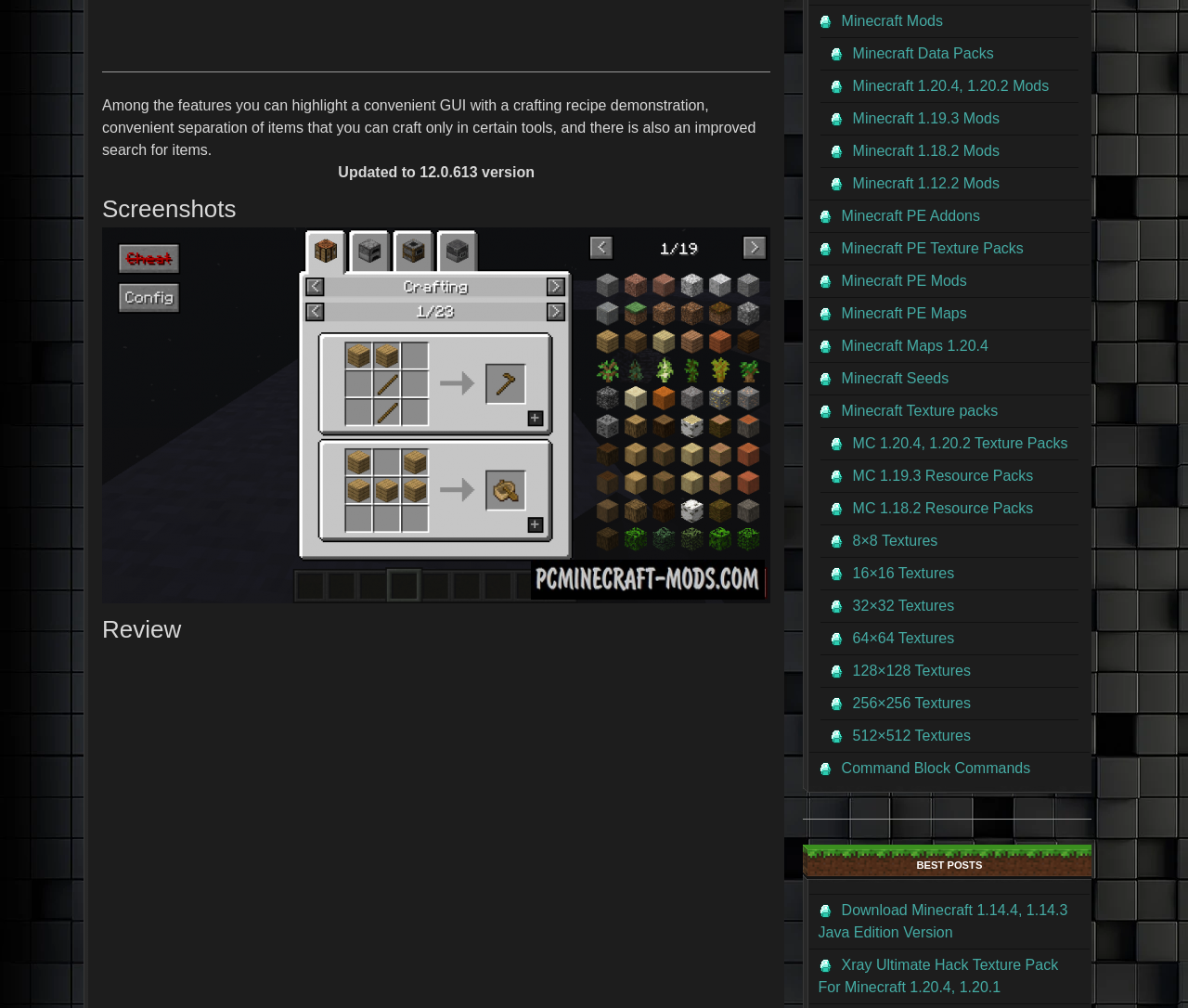What is the name of the Minecraft mod?
Using the picture, provide a one-word or short phrase answer.

Roughly Enough Items - REI